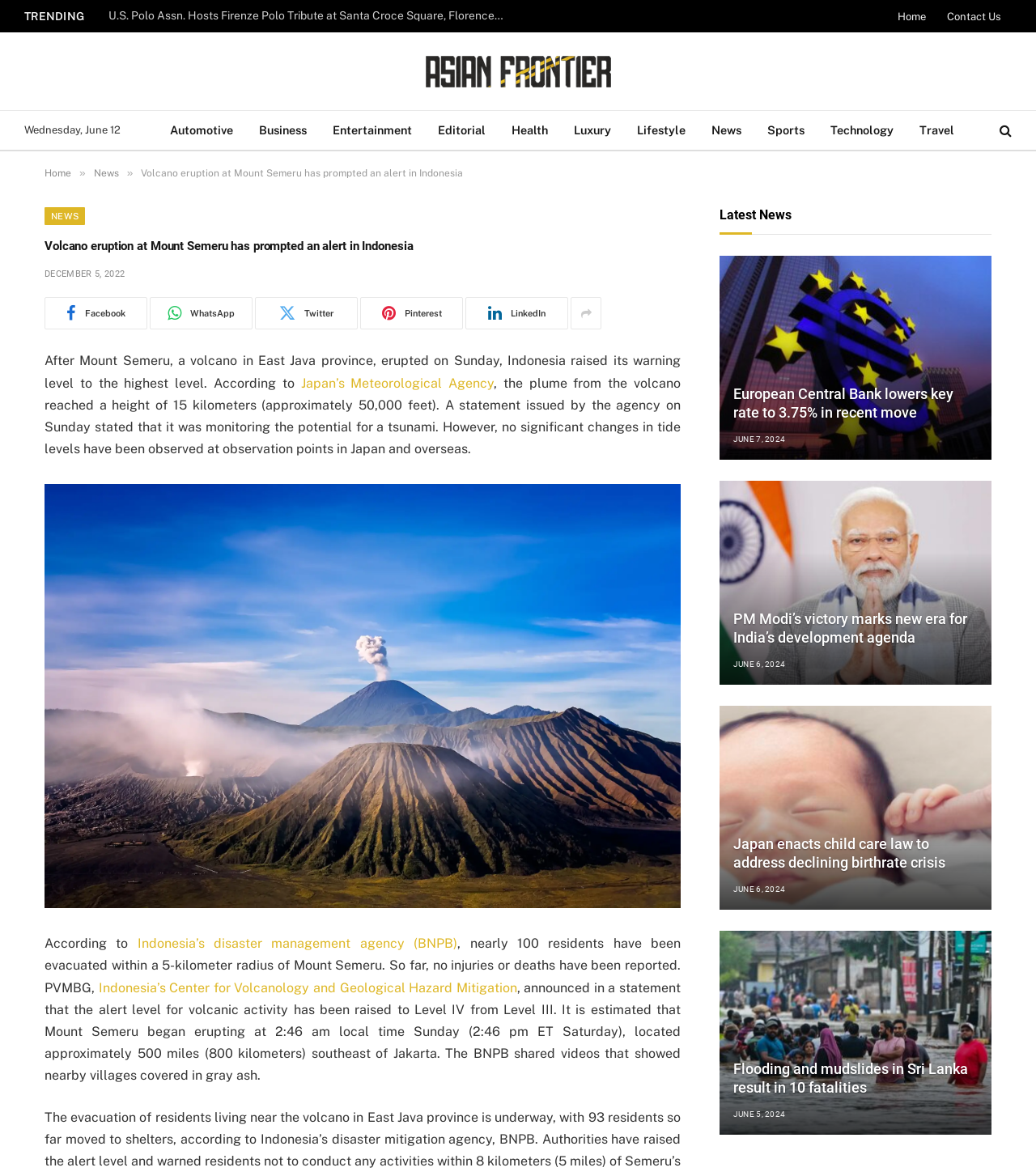Please specify the bounding box coordinates of the area that should be clicked to accomplish the following instruction: "Browse the latest news". The coordinates should consist of four float numbers between 0 and 1, i.e., [left, top, right, bottom].

[0.695, 0.176, 0.764, 0.19]